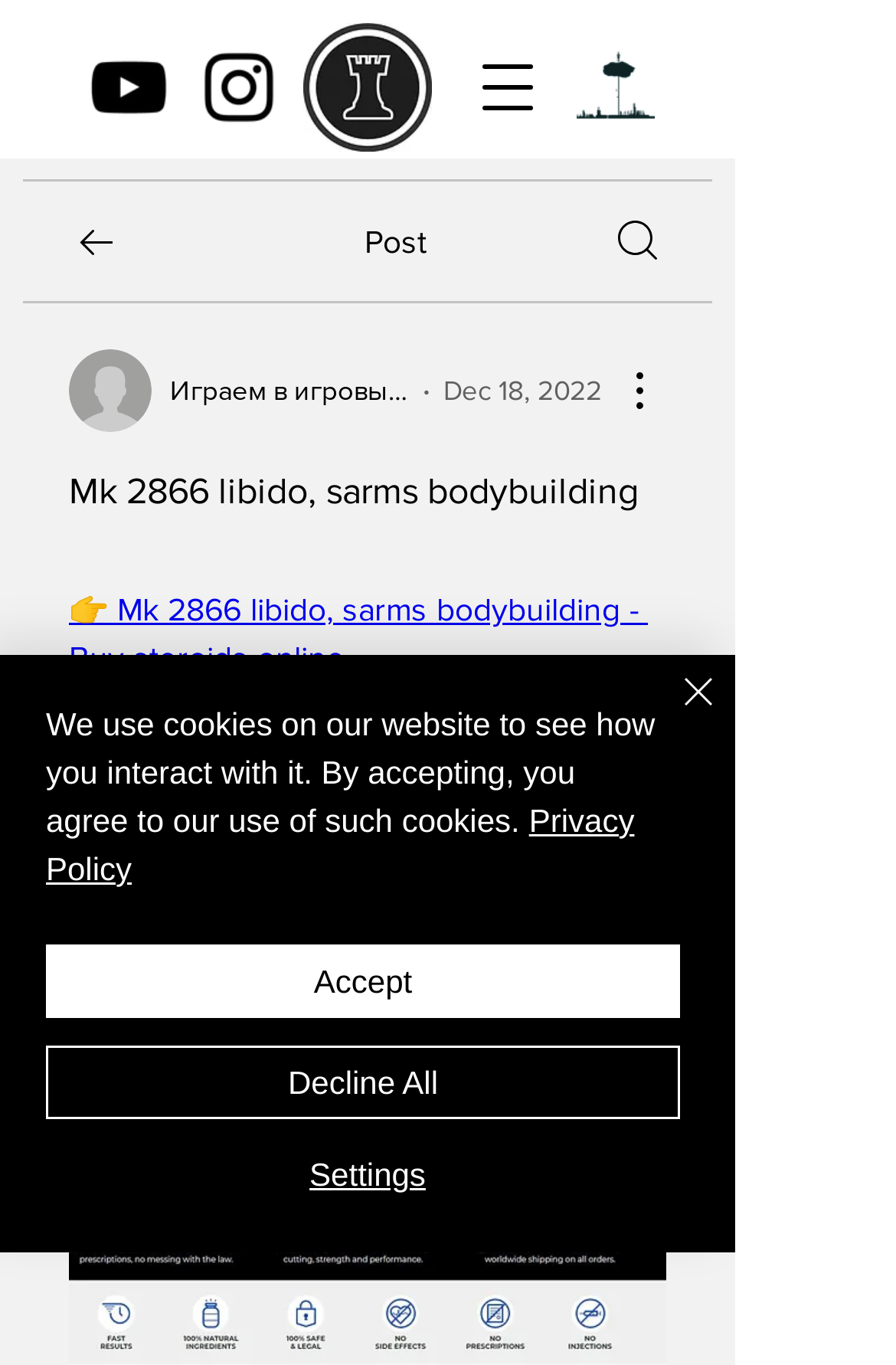Provide a one-word or short-phrase response to the question:
Is there a social media link on the webpage?

Yes